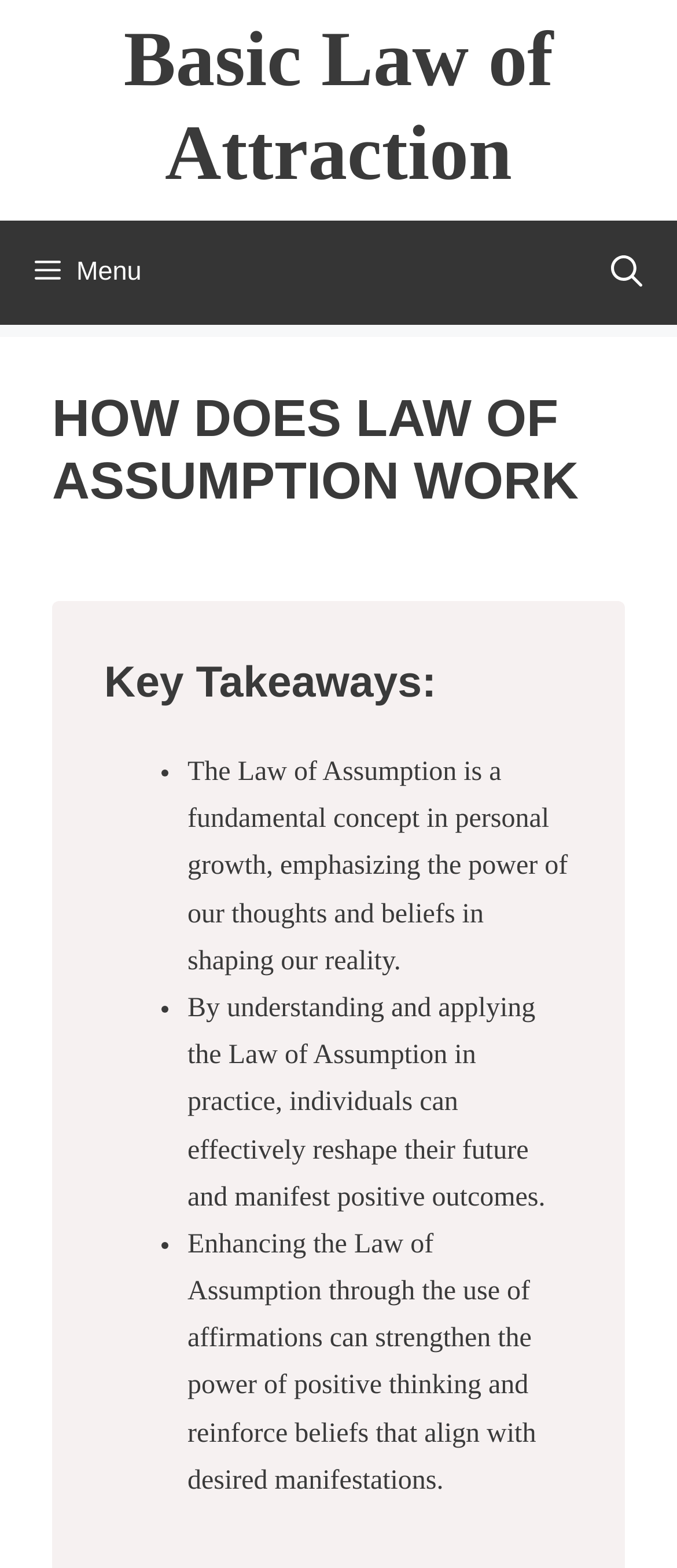Provide a single word or phrase to answer the given question: 
What is the name of the website?

Basic Law of Attraction